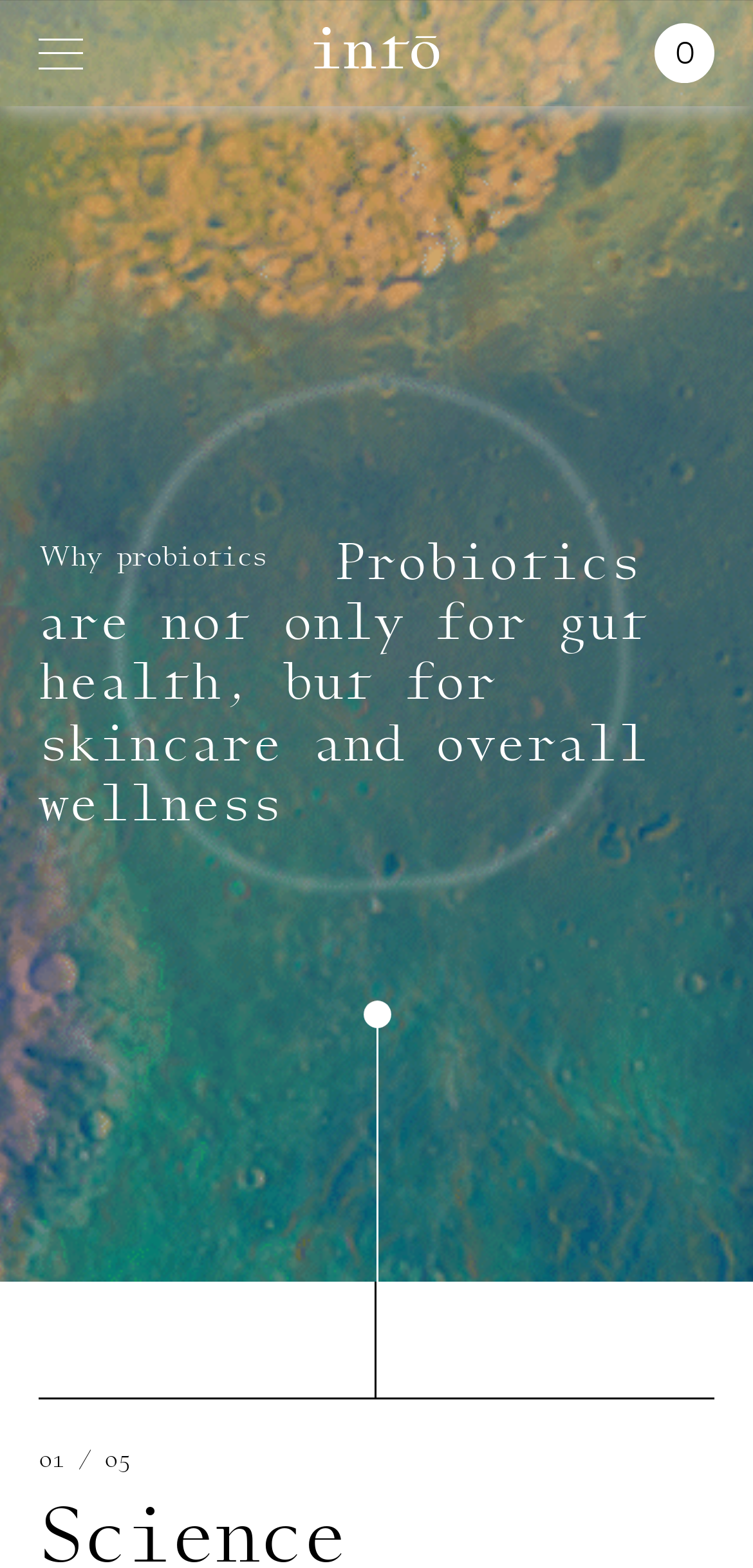Offer a meticulous caption that includes all visible features of the webpage.

The webpage is about intō inc. and the benefits of probiotics. At the top left corner, there is a link to close an email signup. Next to it, on the top center, is a link to the home page, accompanied by a small image. On the top right corner, there is a link with the text "0". 

Below these top elements, there is a prominent heading that spans almost the entire width of the page, stating that probiotics are not only for gut health but also for skincare and overall wellness. 

Below the heading, there is an image taking up a significant portion of the page. To the top left of the image, there is a static text "01 / 05", which might be indicating a pagination or a series of articles.